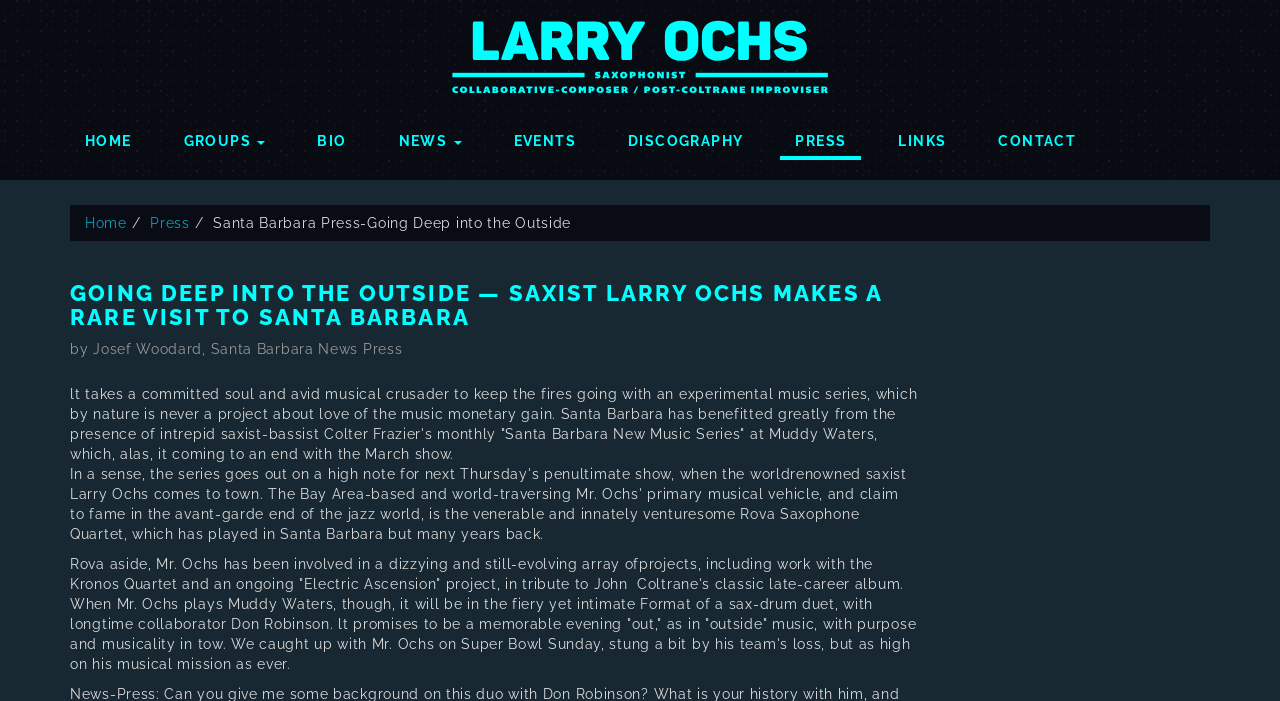Determine the bounding box coordinates of the clickable region to carry out the instruction: "visit press page".

[0.61, 0.166, 0.673, 0.229]